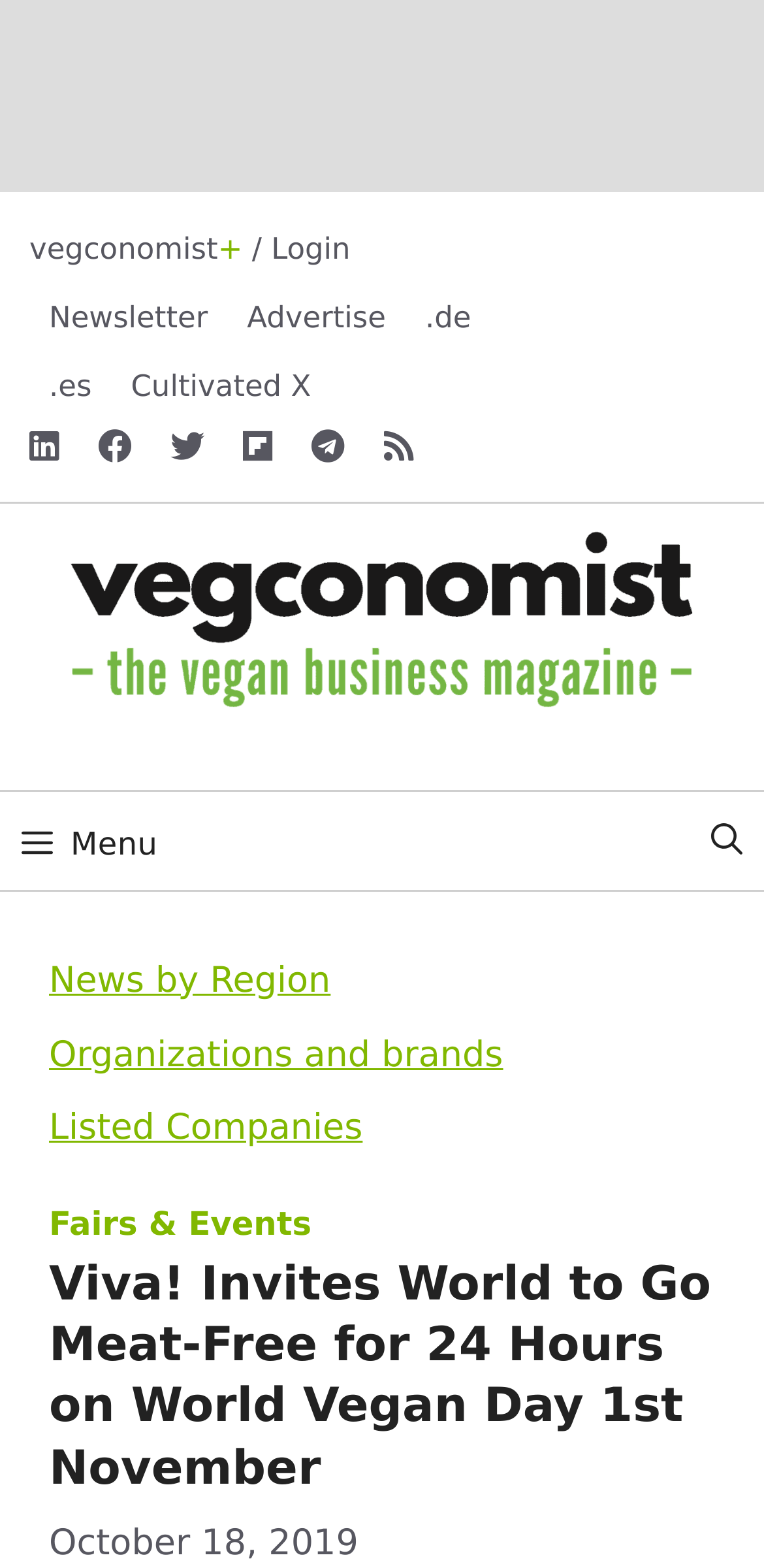Using the image as a reference, answer the following question in as much detail as possible:
What is the date of the article?

I found the date of the article by looking at the time element with the text 'October 18, 2019'.